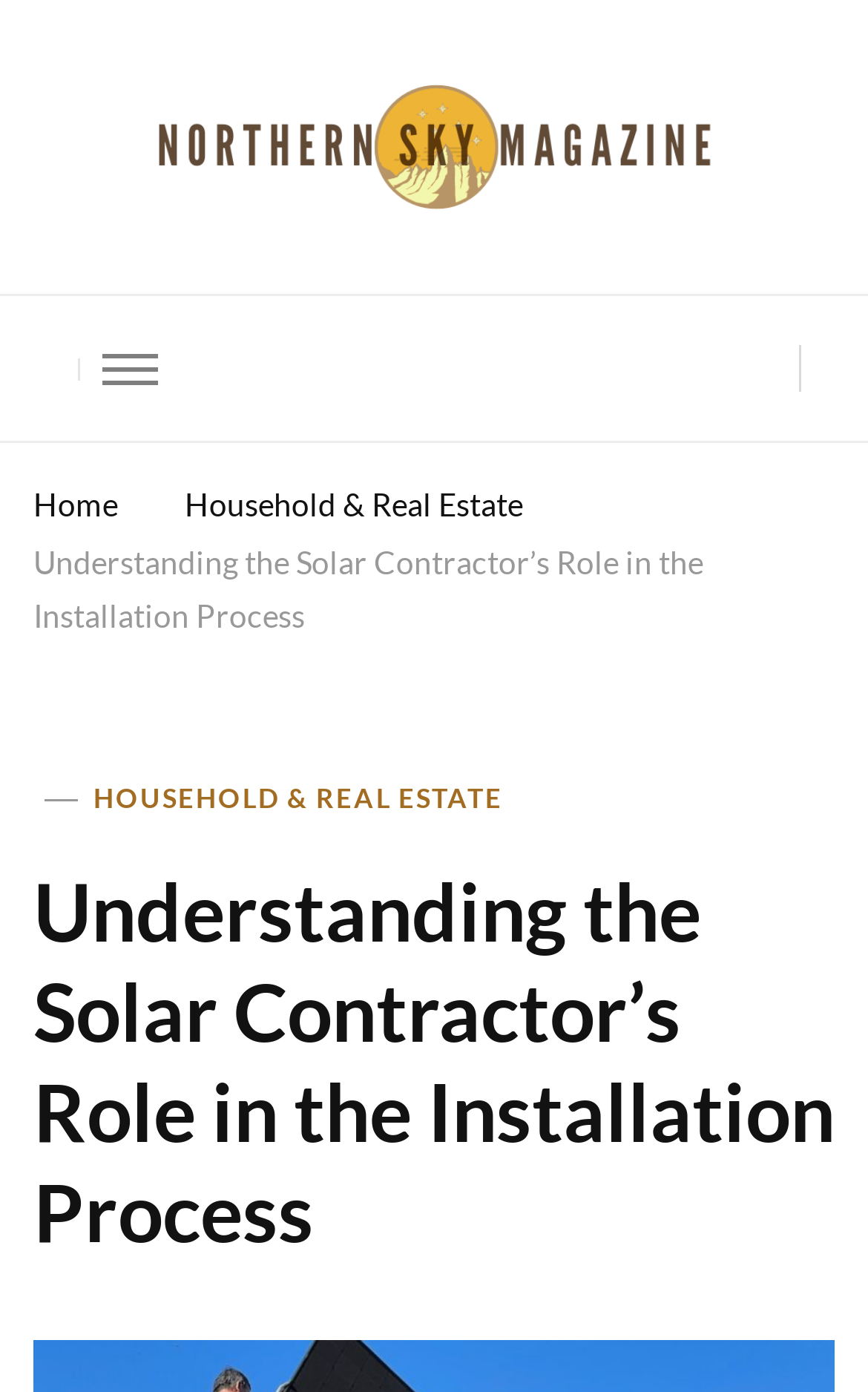How many links are there in the top navigation bar?
Based on the image, provide a one-word or brief-phrase response.

3